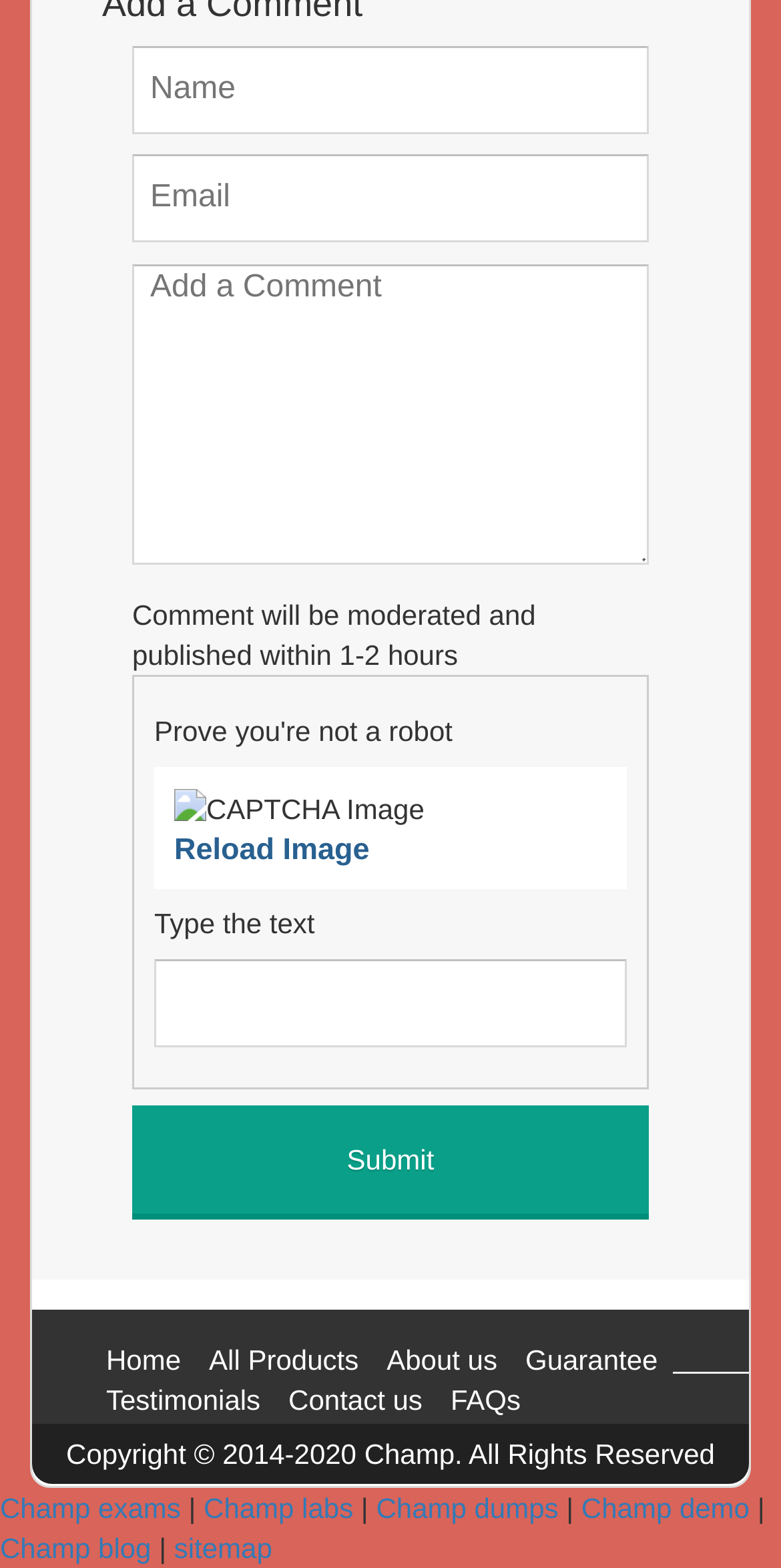Find the bounding box coordinates of the element you need to click on to perform this action: 'Submit the form'. The coordinates should be represented by four float values between 0 and 1, in the format [left, top, right, bottom].

[0.169, 0.705, 0.831, 0.778]